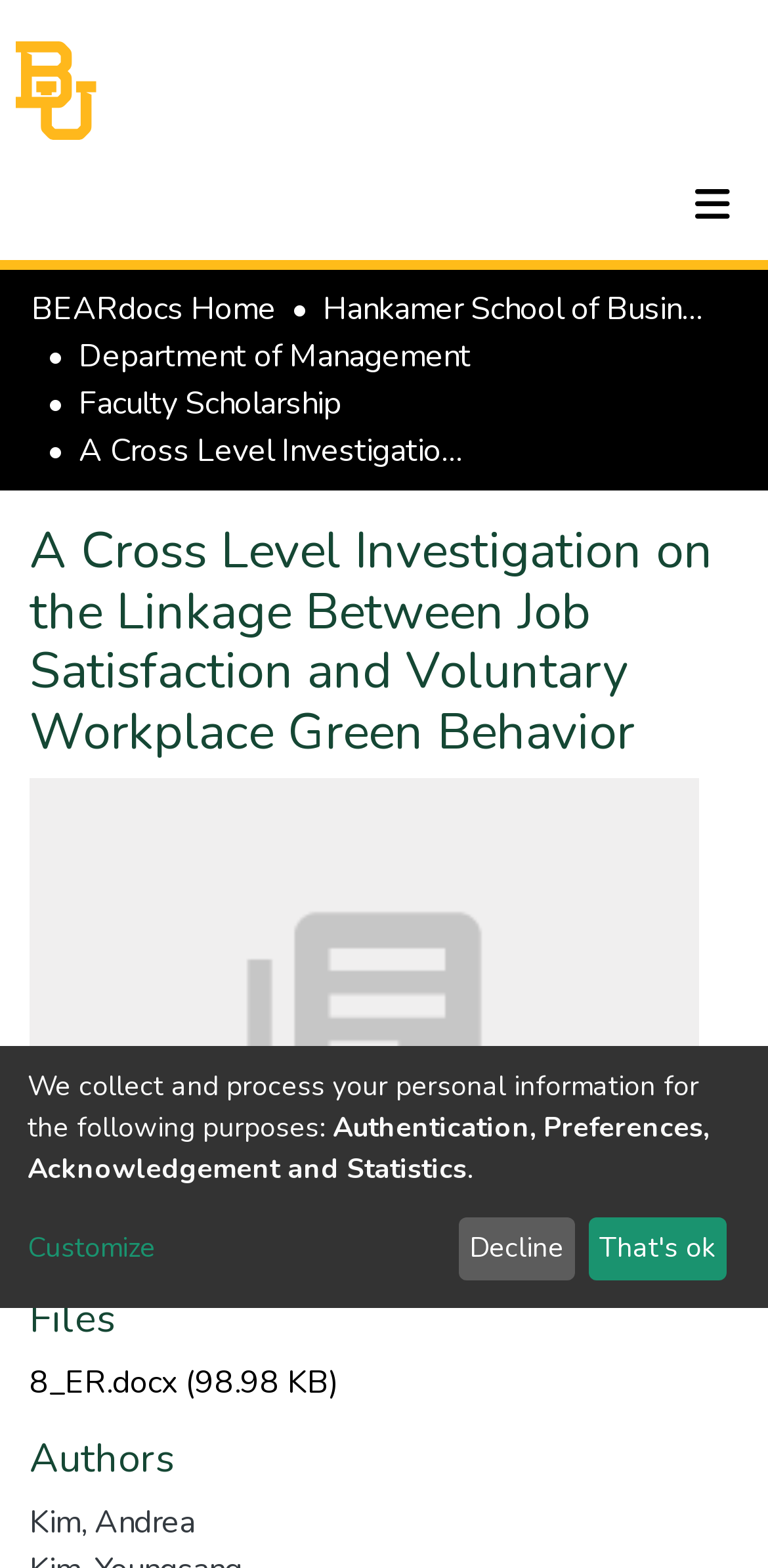Determine the bounding box coordinates of the element's region needed to click to follow the instruction: "Download 8_ER.docx file". Provide these coordinates as four float numbers between 0 and 1, formatted as [left, top, right, bottom].

[0.038, 0.869, 0.441, 0.896]